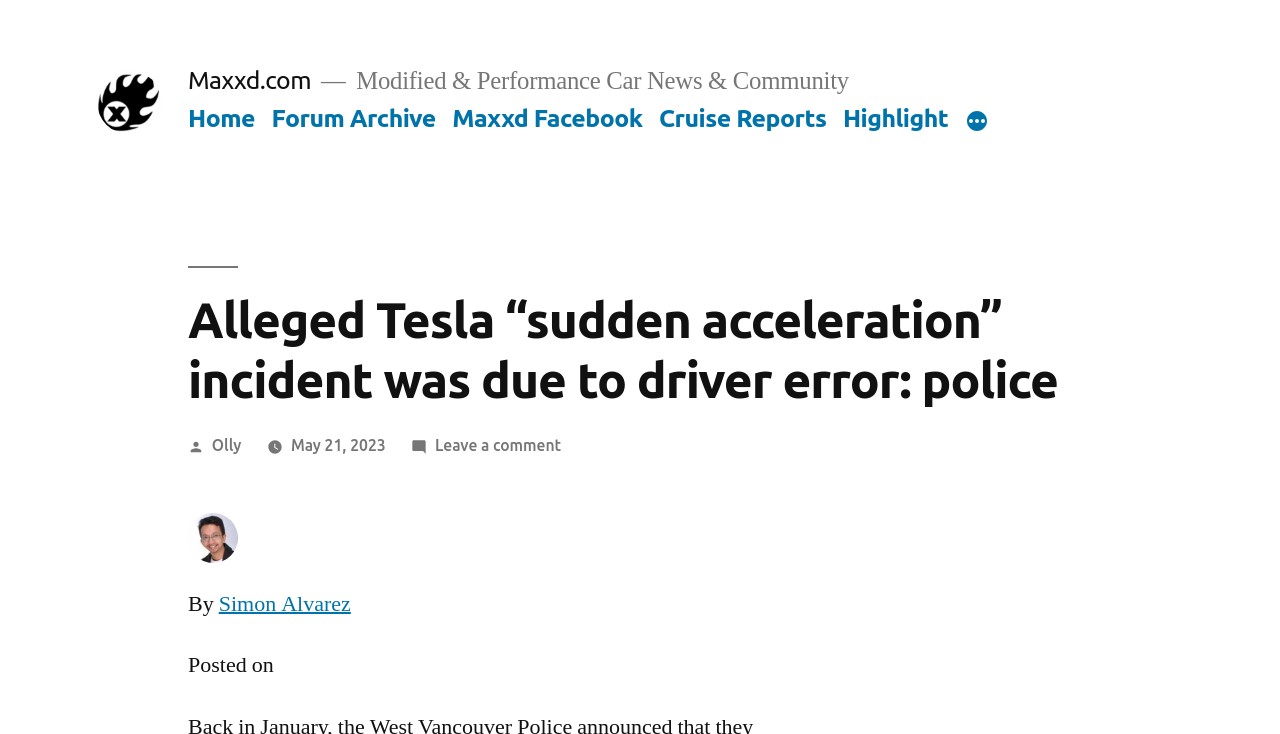Determine the bounding box coordinates for the clickable element to execute this instruction: "Explore travel destinations". Provide the coordinates as four float numbers between 0 and 1, i.e., [left, top, right, bottom].

None